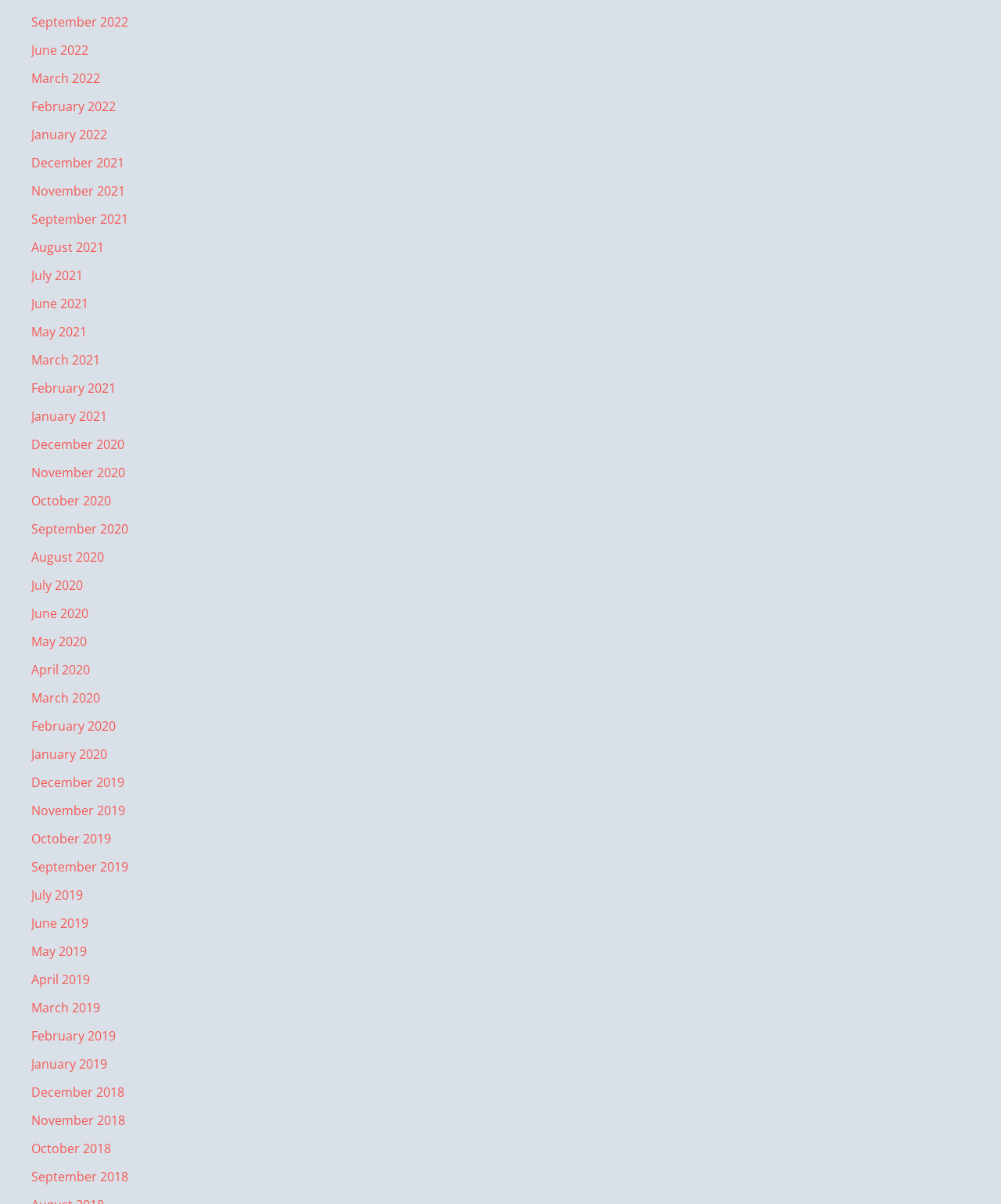Find and specify the bounding box coordinates that correspond to the clickable region for the instruction: "View June 2021".

[0.031, 0.245, 0.088, 0.259]